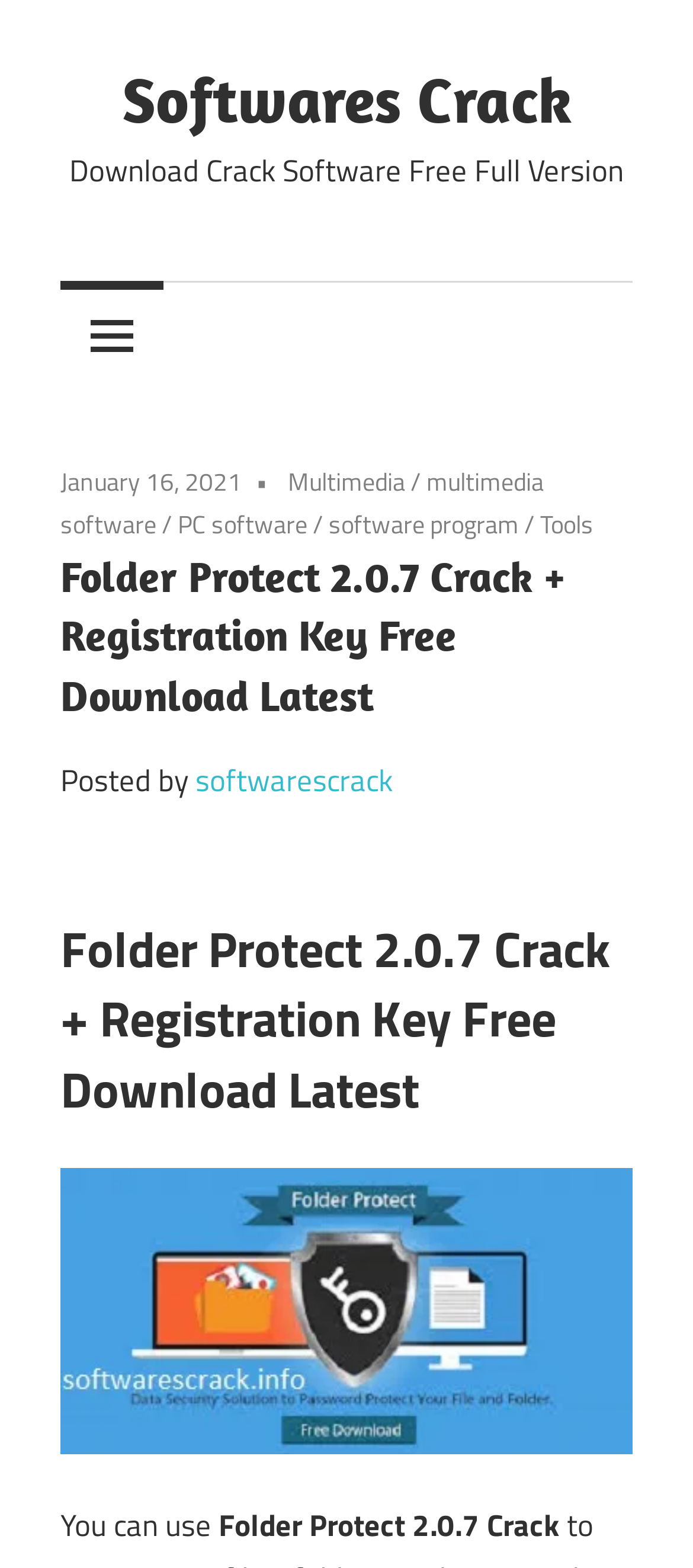Please locate the clickable area by providing the bounding box coordinates to follow this instruction: "Click on Softwares Crack".

[0.176, 0.037, 0.824, 0.088]